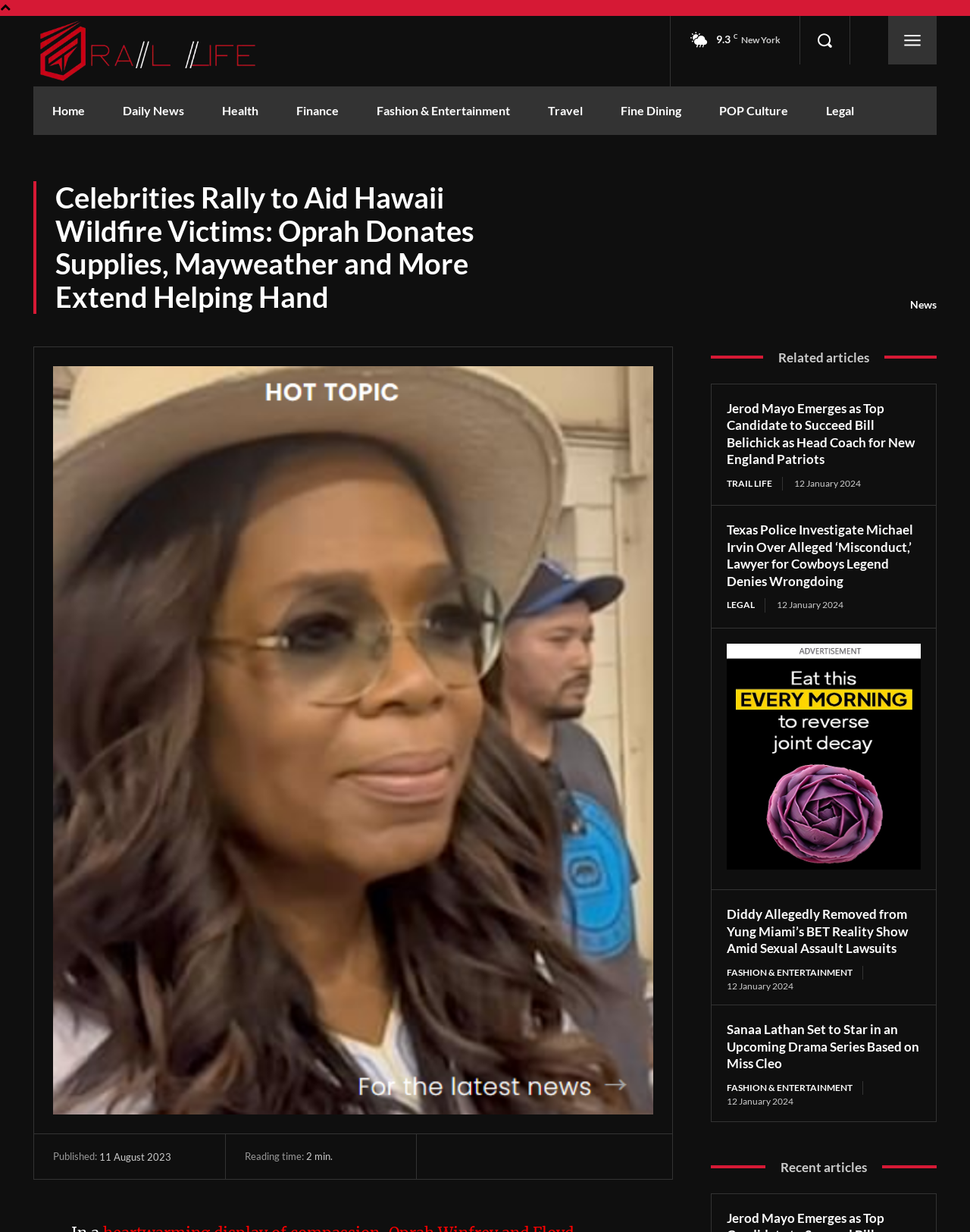Detail the various sections and features present on the webpage.

This webpage appears to be a news article page from Traillife Media, with a focus on celebrities and their charitable efforts. At the top left of the page, there is a logo and a navigation menu with links to various categories such as Home, Daily News, Health, Finance, and more. 

Below the navigation menu, there is a heading that reads "Celebrities Rally to Aid Hawaii Wildfire Victims: Oprah Donates Supplies, Mayweather and More Extend Helping Hand." 

To the right of the heading, there is an image that takes up a significant portion of the page. Below the image, there is a section with the publication date and reading time. 

The main content of the page is divided into two sections: "Related articles" and "Recent articles." The "Related articles" section features four news articles with headings, links, and publication dates. The articles are arranged vertically, with the most recent one at the top. Each article has a link to the full story and a category label, such as "LEGAL" or "FASHION & ENTERTAINMENT." 

The "Recent articles" section is located at the bottom of the page and has a similar layout to the "Related articles" section, with multiple news articles listed vertically.